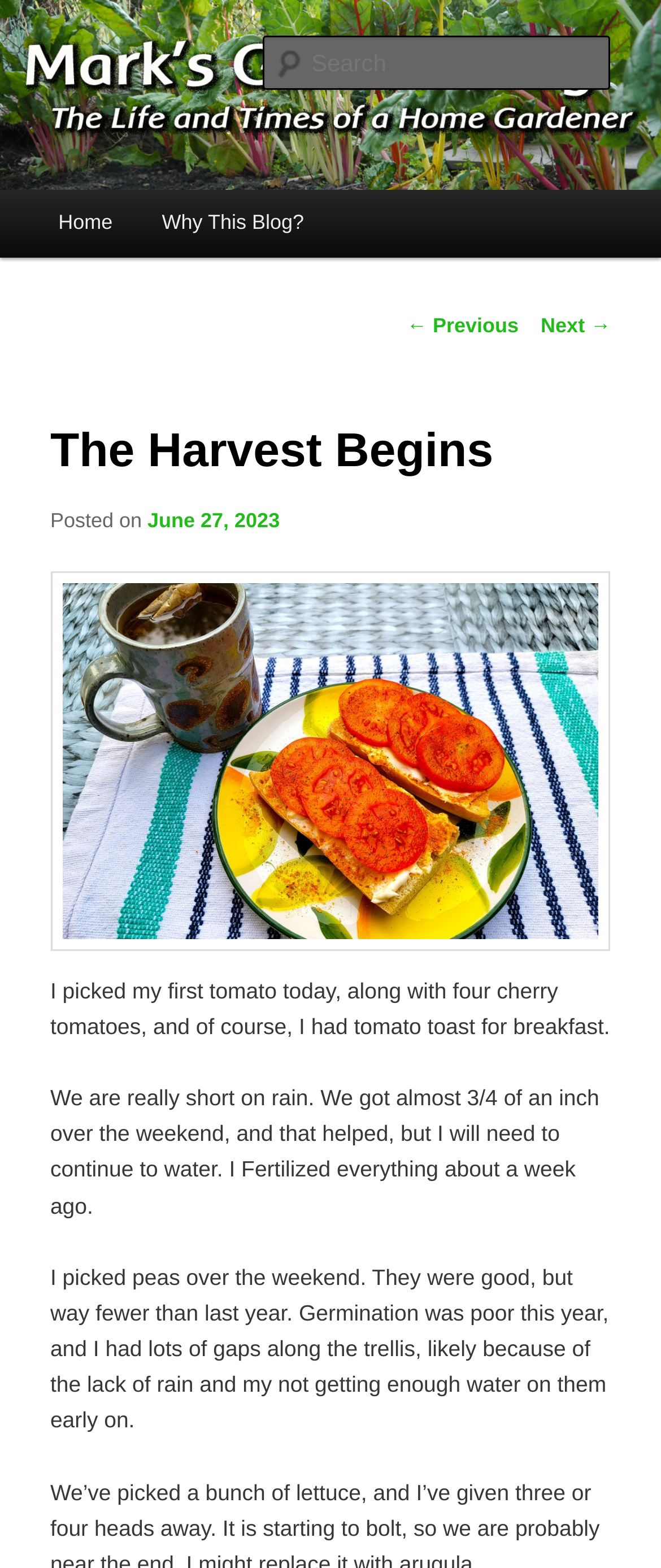What is the name of the blog? Using the information from the screenshot, answer with a single word or phrase.

Mark's Garden Blog